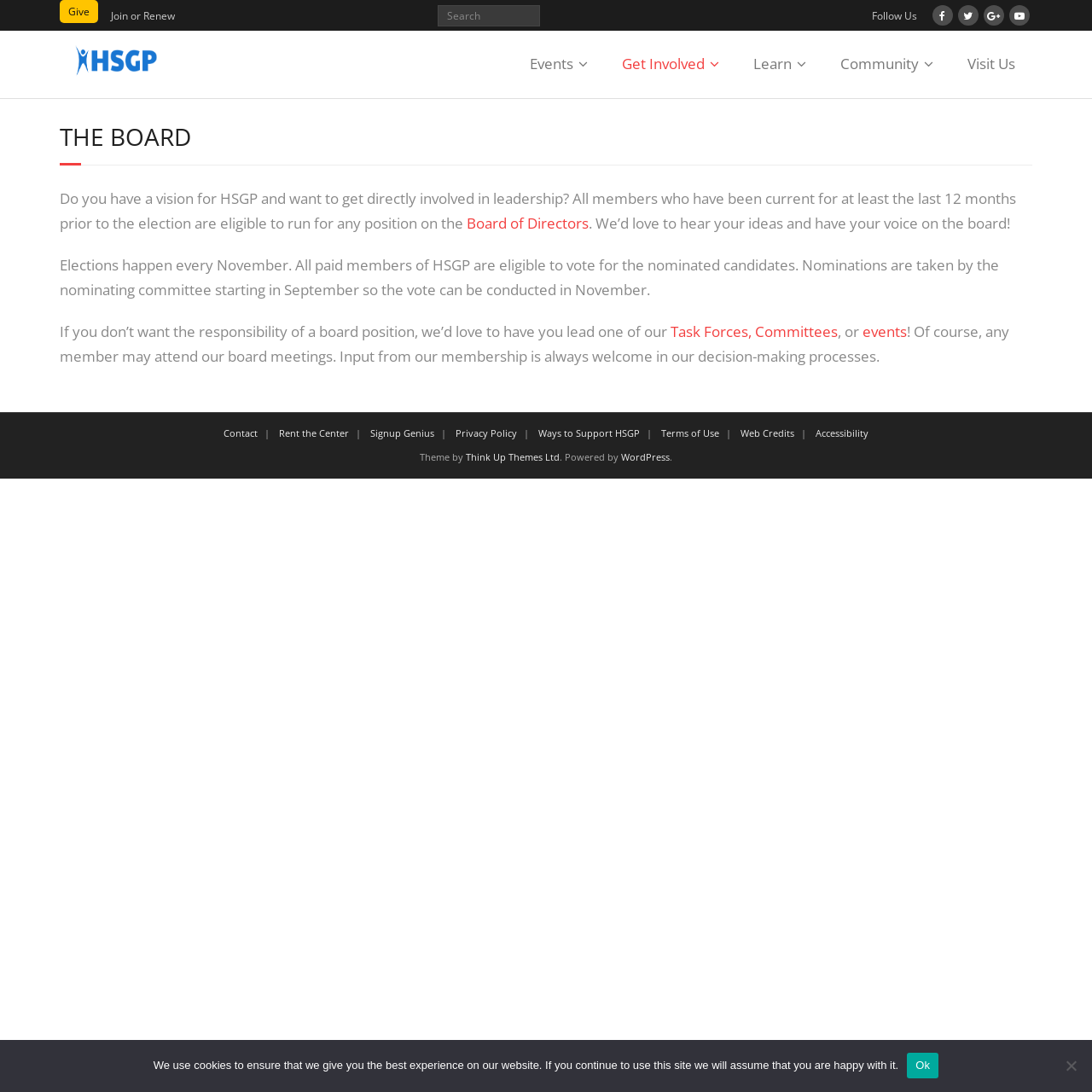Return the bounding box coordinates of the UI element that corresponds to this description: "Ways to Support HSGP". The coordinates must be given as four float numbers in the range of 0 and 1, [left, top, right, bottom].

[0.487, 0.39, 0.592, 0.402]